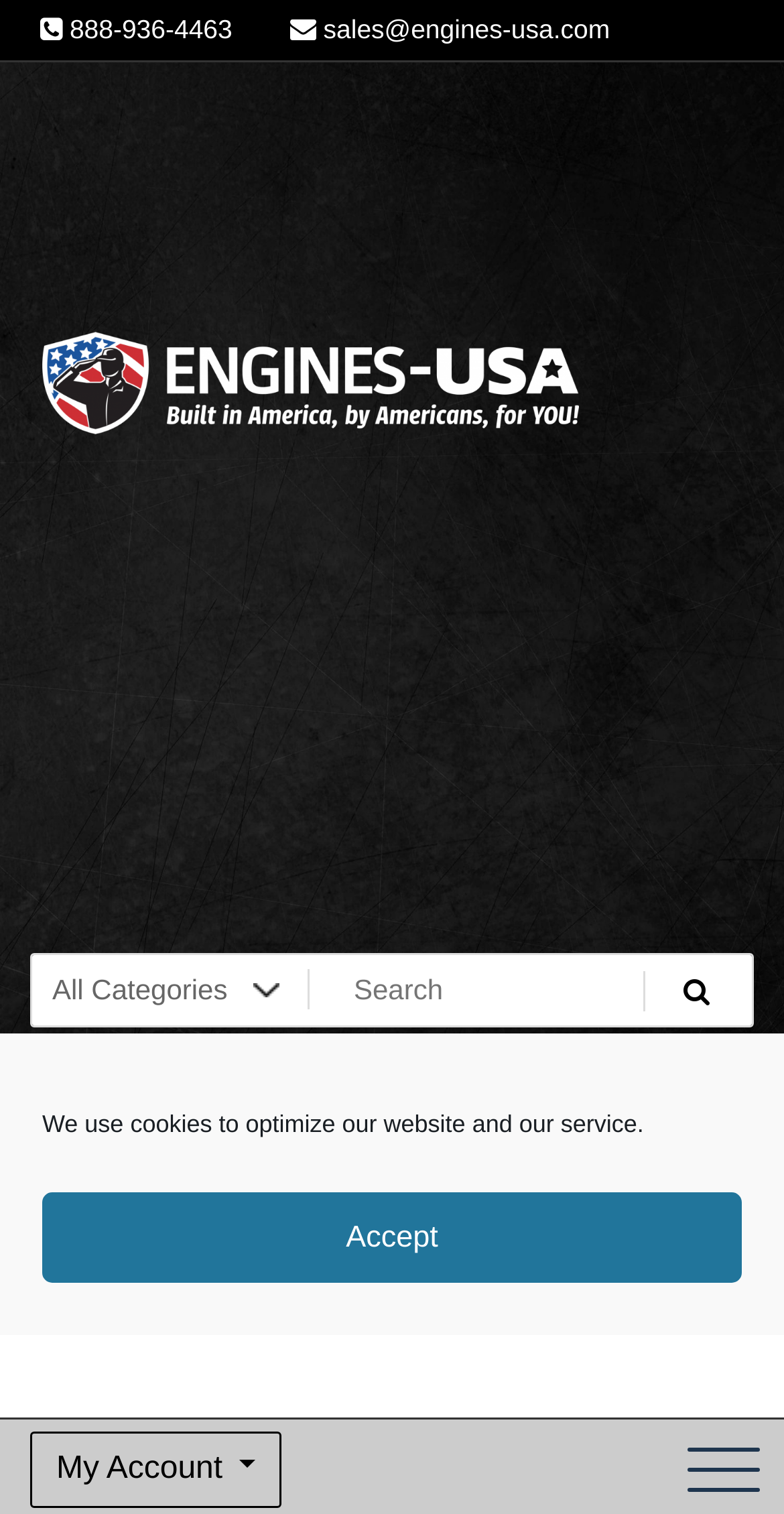Please determine the bounding box coordinates of the area that needs to be clicked to complete this task: 'Toggle navigation'. The coordinates must be four float numbers between 0 and 1, formatted as [left, top, right, bottom].

[0.846, 0.95, 1.0, 0.99]